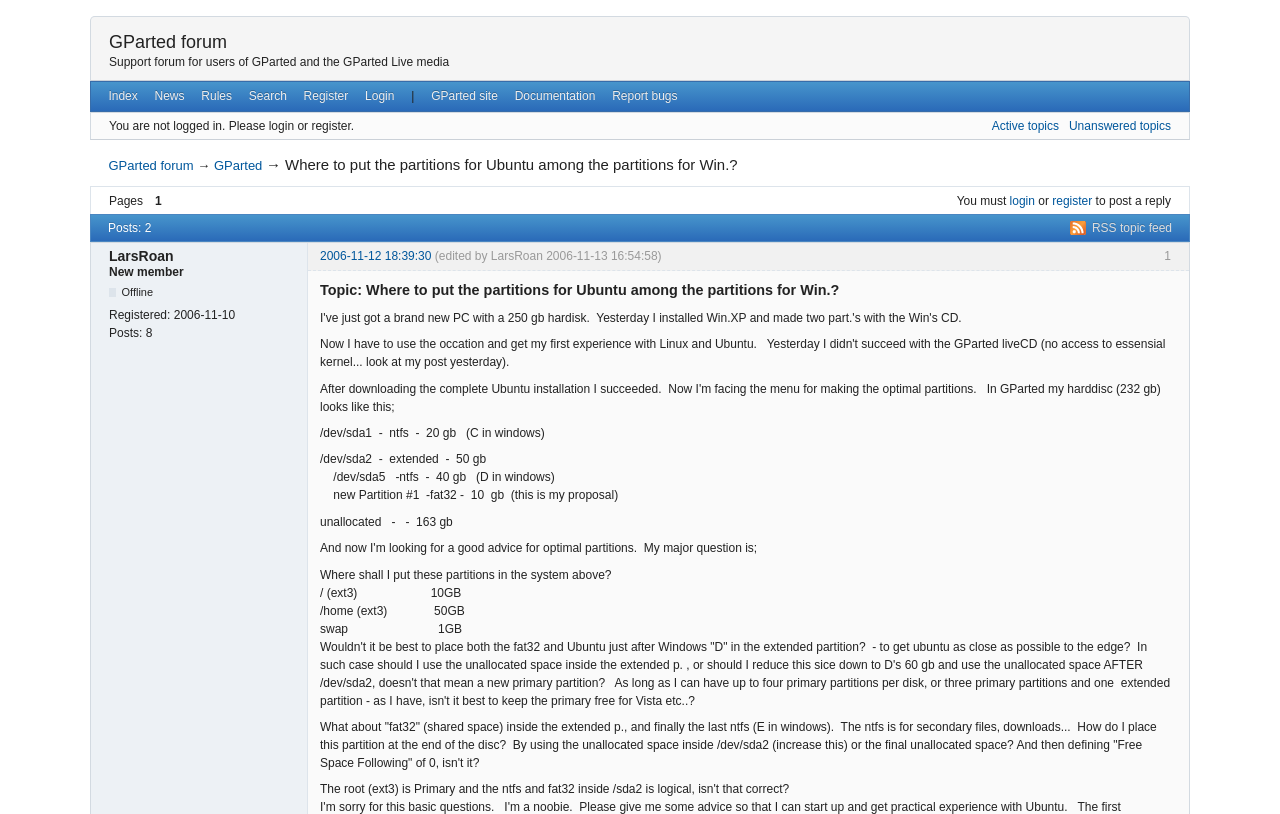Please provide a one-word or short phrase answer to the question:
What is the file system type of the partition labeled 'C in windows'?

ntfs